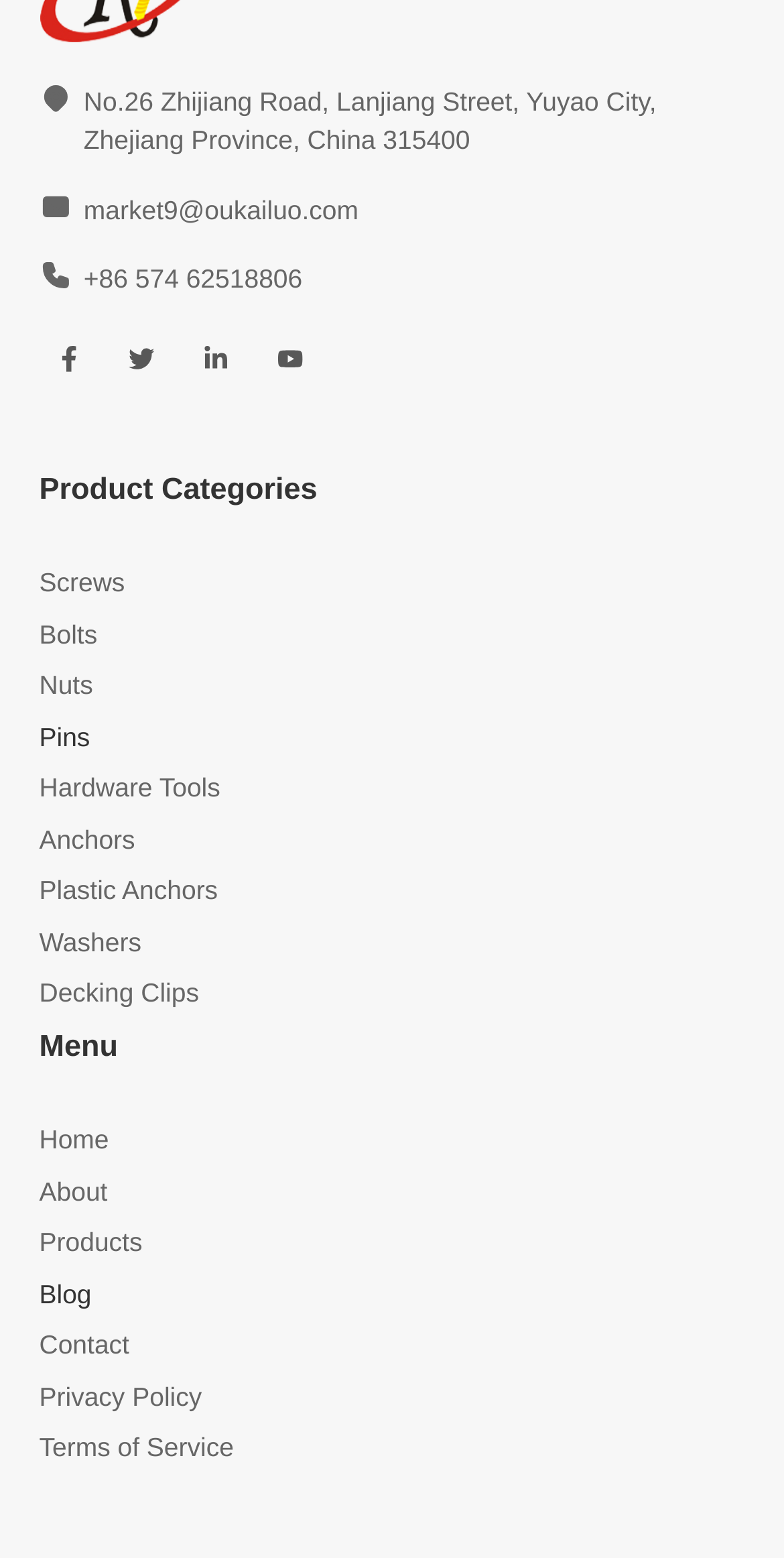Using the element description: "Pins", determine the bounding box coordinates. The coordinates should be in the format [left, top, right, bottom], with values between 0 and 1.

[0.05, 0.463, 0.115, 0.483]